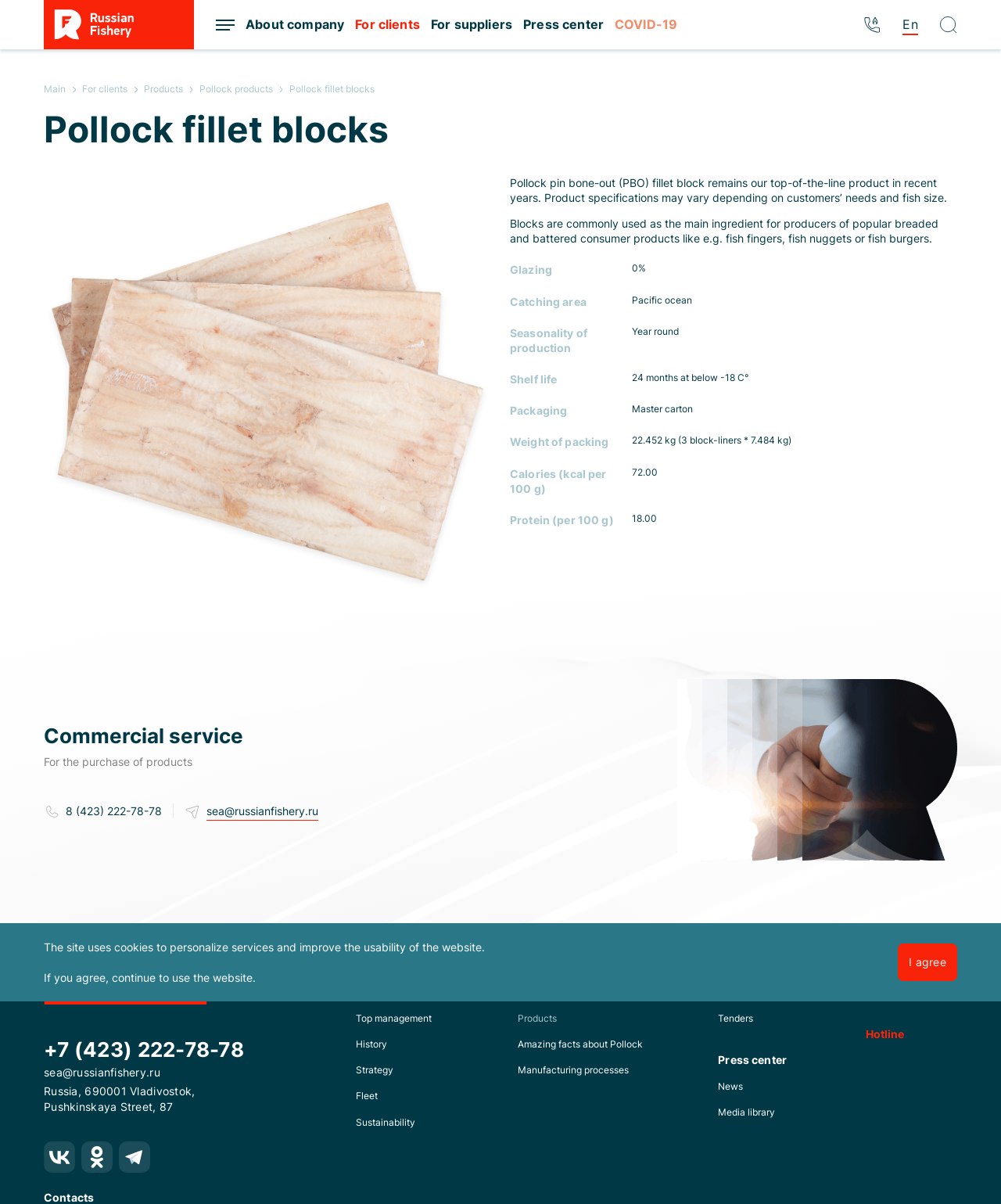Reply to the question with a brief word or phrase: What is the product described on the webpage?

Pollock fillet blocks